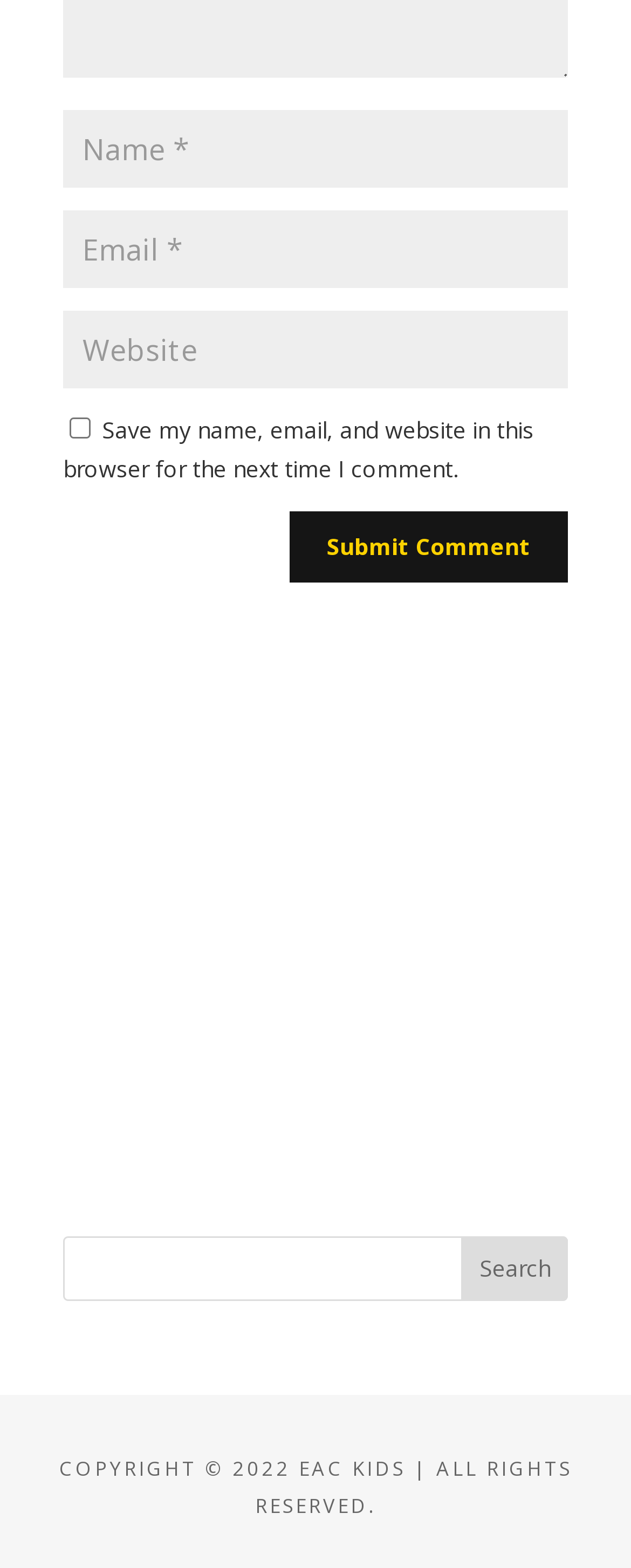Answer the question with a brief word or phrase:
What is the copyright information at the bottom of the page?

EAC KIDS 2022